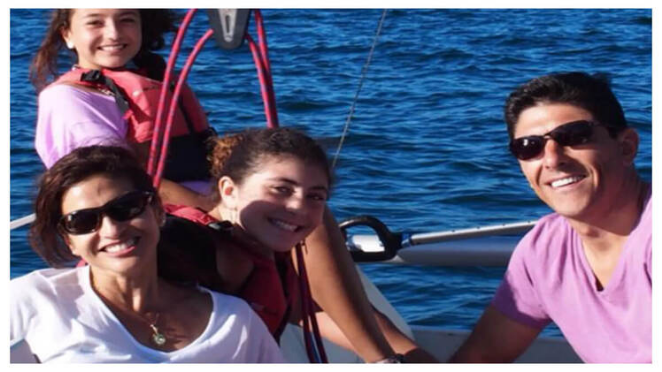What is the color of the water in the background?
Provide a detailed and extensive answer to the question.

The sparkling blue water creates a picturesque backdrop, enhancing the feeling of leisure and family bonding during a sunny day at sea.